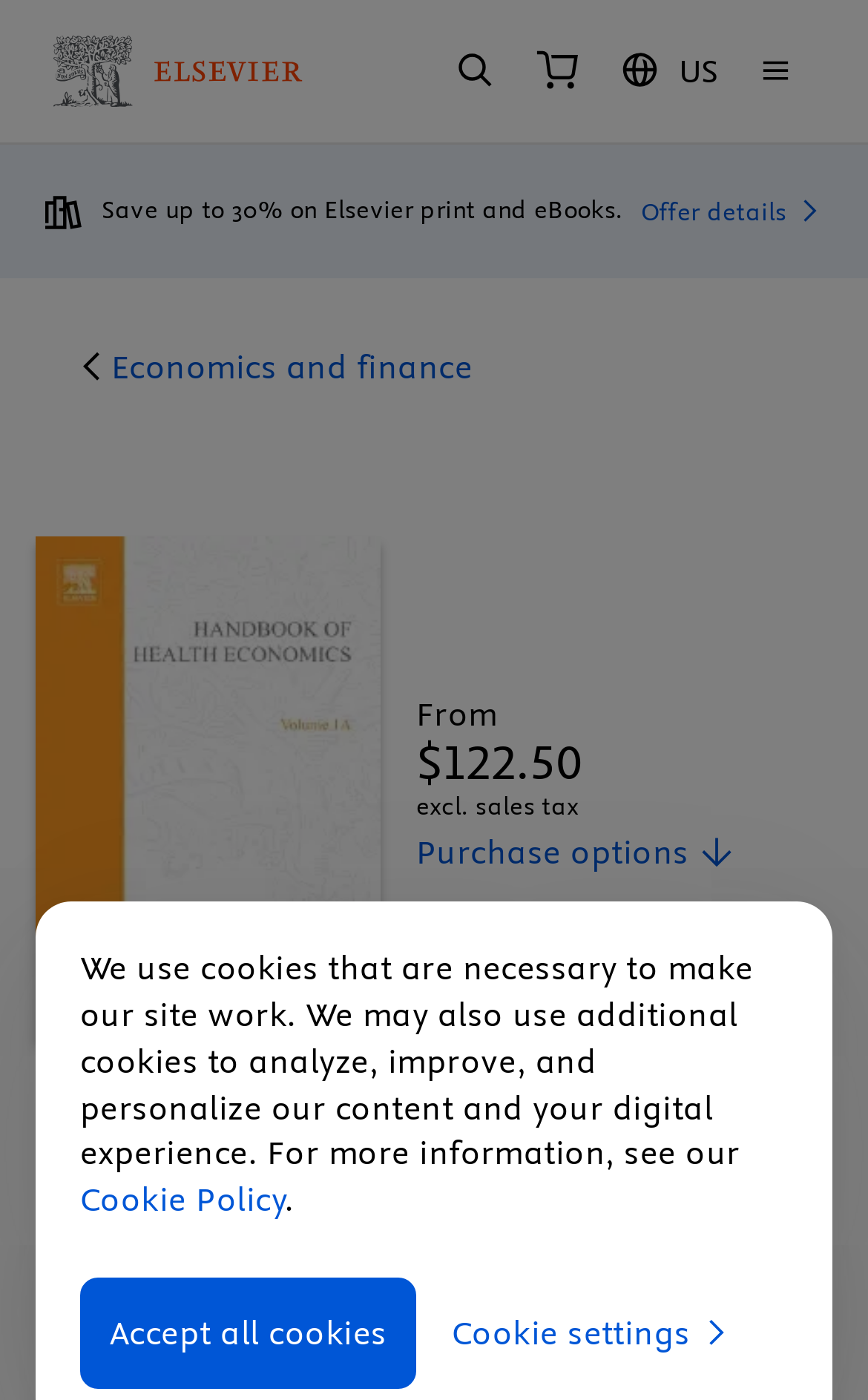Create a detailed summary of the webpage's content and design.

This webpage is about purchasing the "Handbook of Health Economics, Volume 1A - 1st Edition" from the Elsevier Shop. At the top left corner, there is the Elsevier logo, and next to it, there is a link to the Elsevier website. Below the logo, there is a search button and a shopping cart link with an accompanying image. 

On the top right corner, there is a button to change the country or region, currently set to the United States with the currency in USD. Next to it, there is a button to open the main site navigation. 

In the middle of the page, there is a promotional message stating that customers can save up to 30% on Elsevier print and eBooks. Below this message, there is a button to view offer details, accompanied by an image. 

The main content of the page is about the book, with a navigation breadcrumb trail at the top, showing the path from the home page to the current book page. The book title, "Handbook of Health Economics", is displayed prominently, along with the edition and volume information. 

Below the title, there is a section with information about the book, including the editors, language, and publication date. There is also an image of the book cover. 

The pricing information is displayed in the middle of the page, with the price of $122.50 excluding sales tax. There is a link to view purchase options below the price.